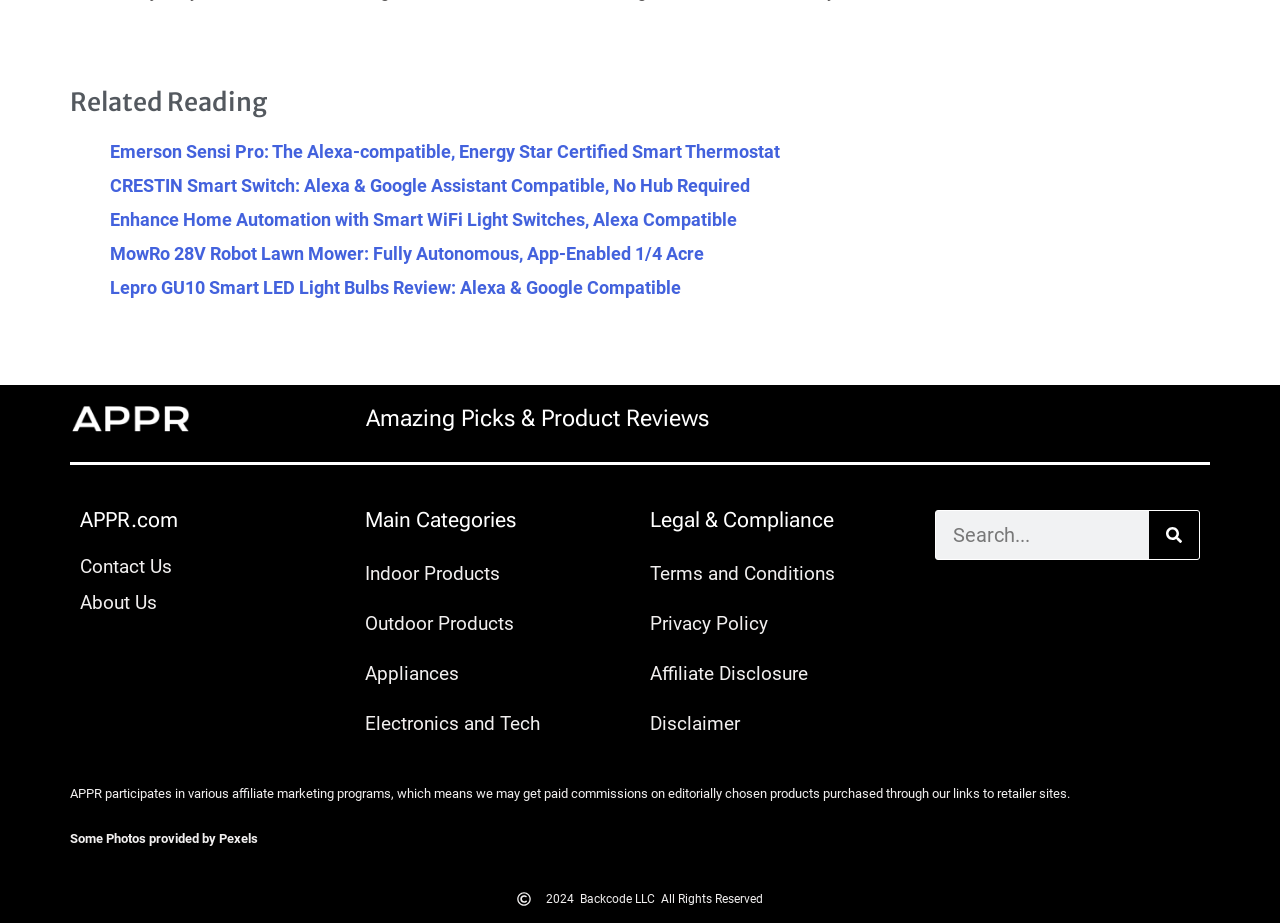Using the image as a reference, answer the following question in as much detail as possible:
What is the name of the website?

The name of the website can be found in the heading element with the text 'APPR.com' located at the top of the webpage, which is a clear indication of the website's identity.